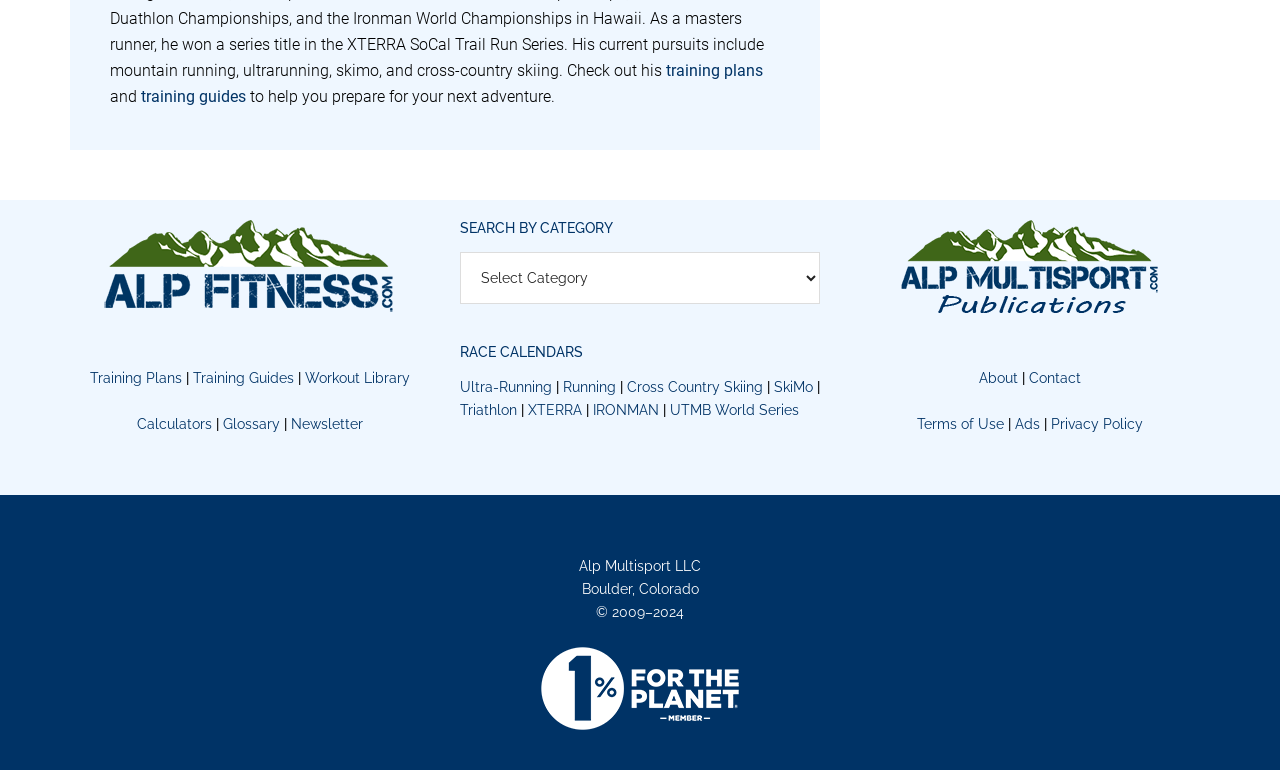Determine the bounding box for the described HTML element: "parent_node: About | Contact". Ensure the coordinates are four float numbers between 0 and 1 in the format [left, top, right, bottom].

[0.664, 0.286, 0.945, 0.472]